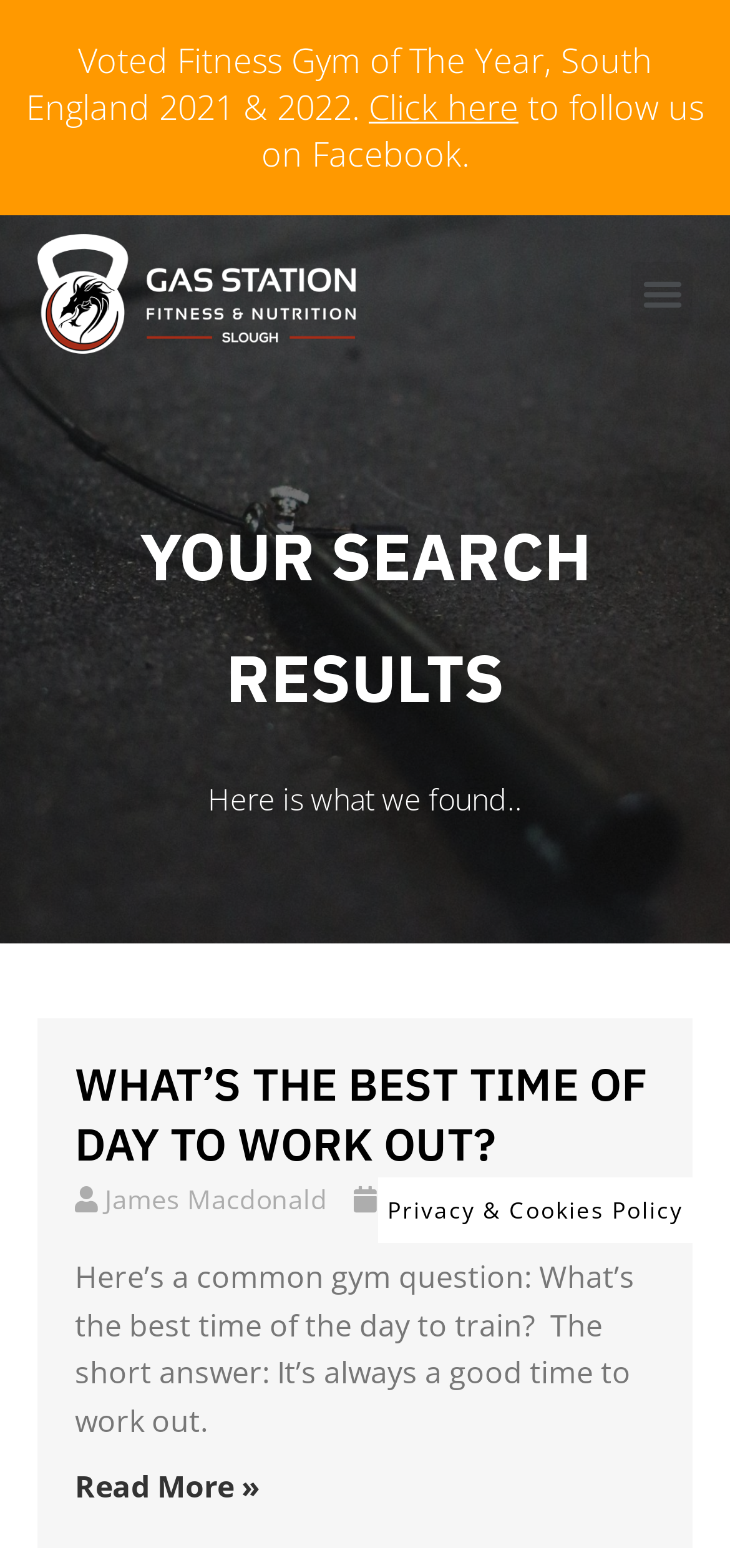What is the award won by the fitness gym?
Please craft a detailed and exhaustive response to the question.

The award won by the fitness gym is mentioned in the static text at the top of the page, which states 'Voted Fitness Gym of The Year, South England 2021 & 2022.'